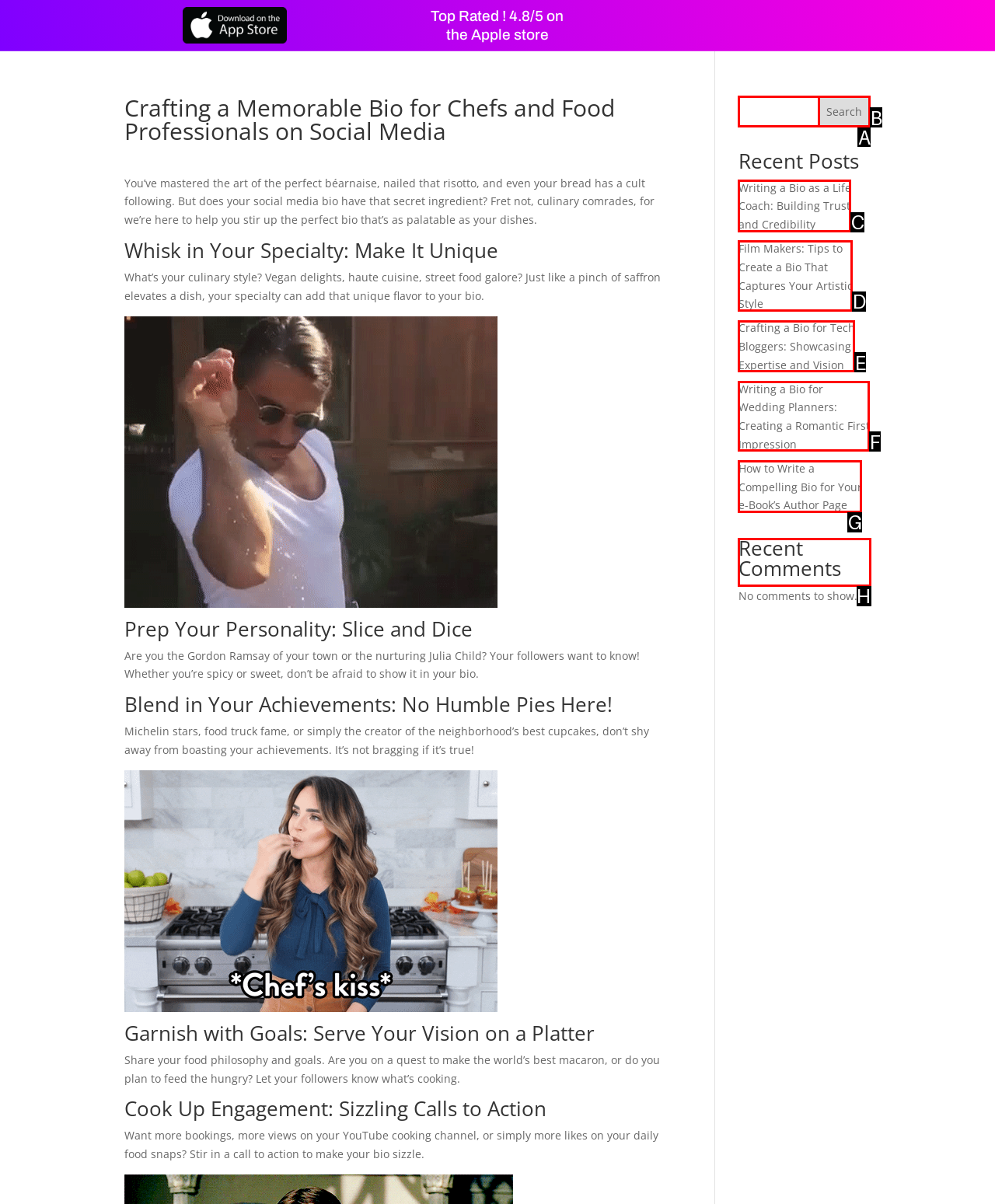Please indicate which HTML element should be clicked to fulfill the following task: Explore the recent comments section. Provide the letter of the selected option.

H